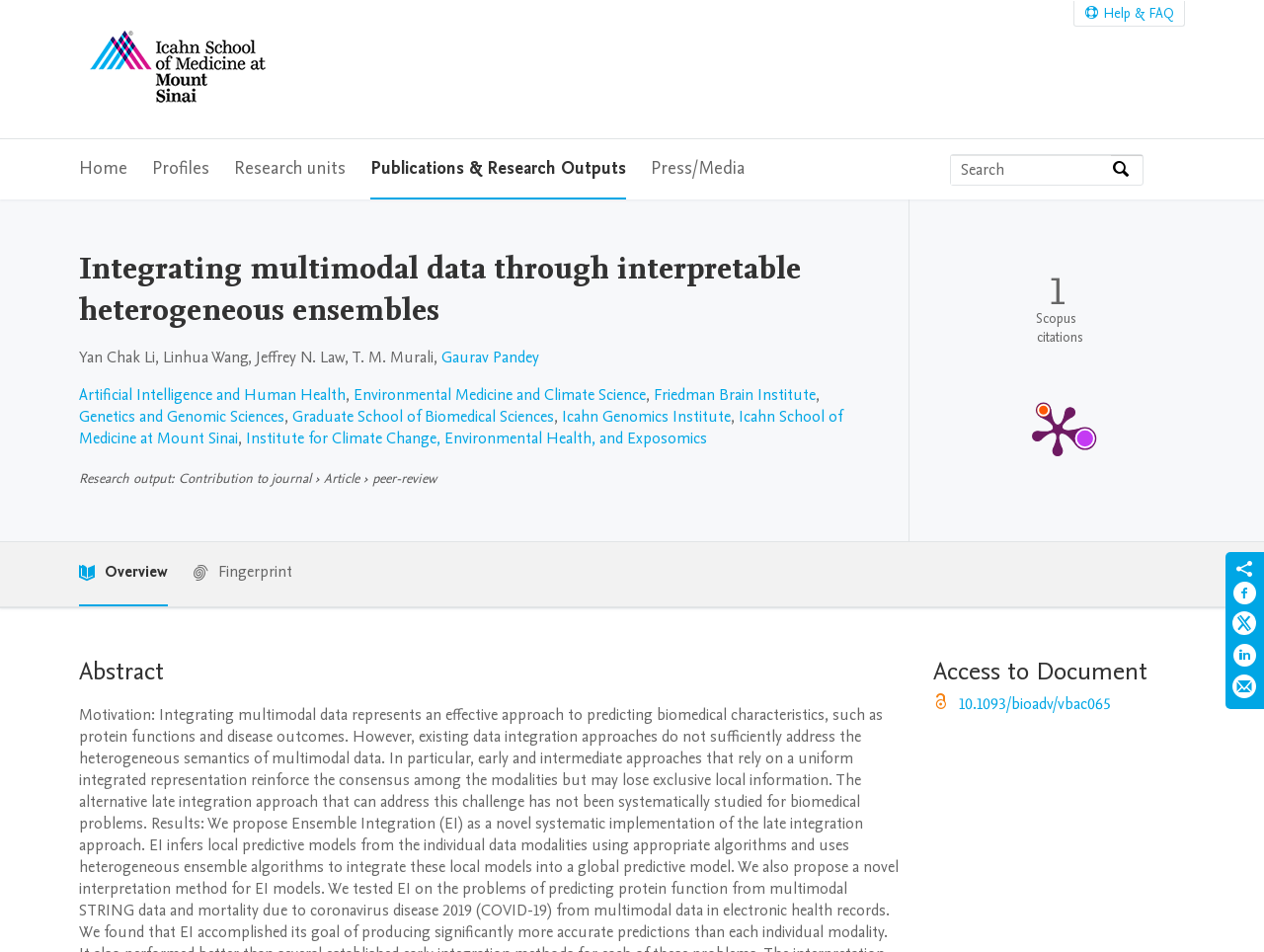Identify the bounding box coordinates of the clickable region necessary to fulfill the following instruction: "Search by expertise, name or affiliation". The bounding box coordinates should be four float numbers between 0 and 1, i.e., [left, top, right, bottom].

[0.752, 0.163, 0.879, 0.194]